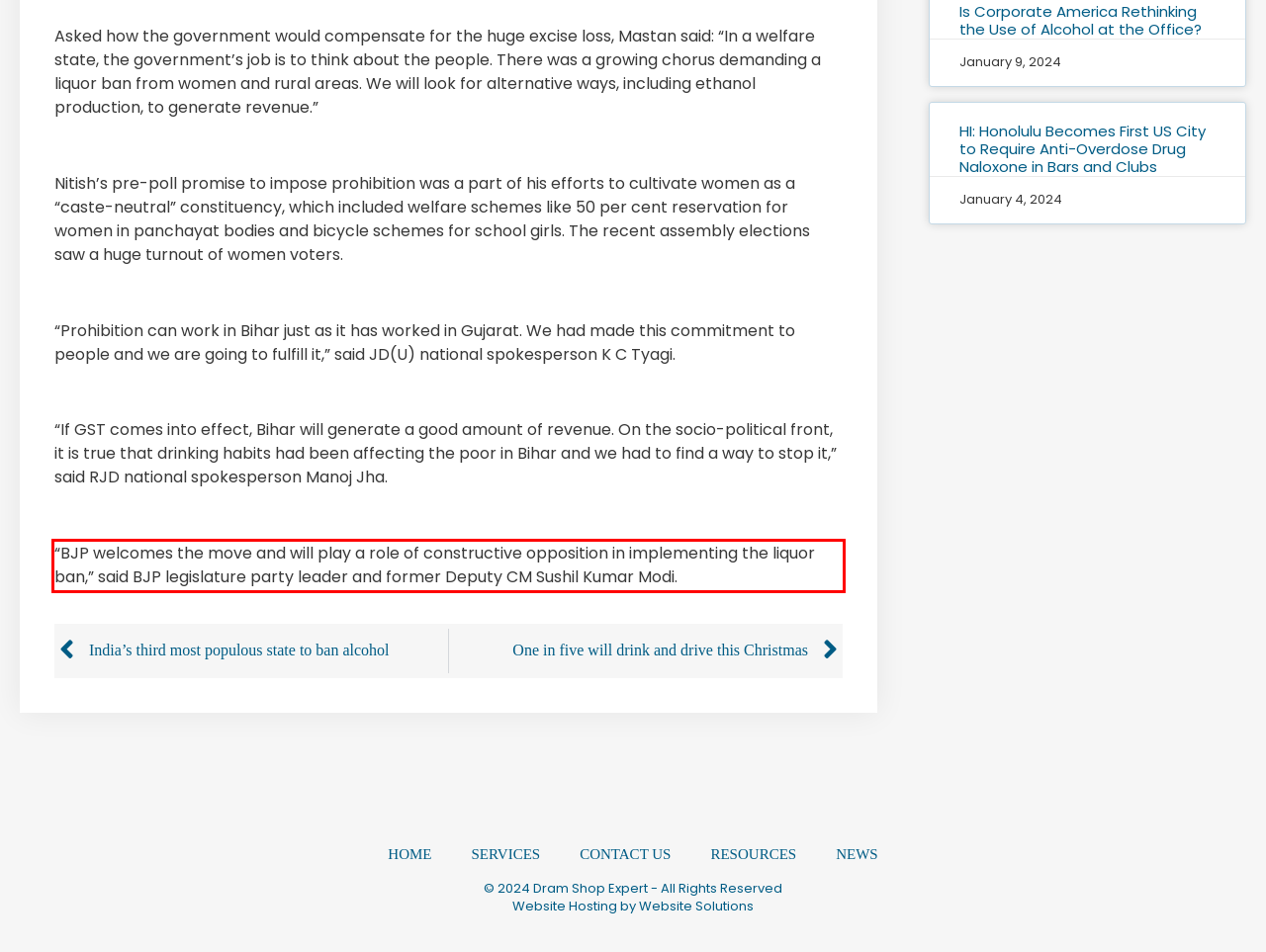Locate the red bounding box in the provided webpage screenshot and use OCR to determine the text content inside it.

“BJP welcomes the move and will play a role of constructive opposition in implementing the liquor ban,” said BJP legislature party leader and former Deputy CM Sushil Kumar Modi.